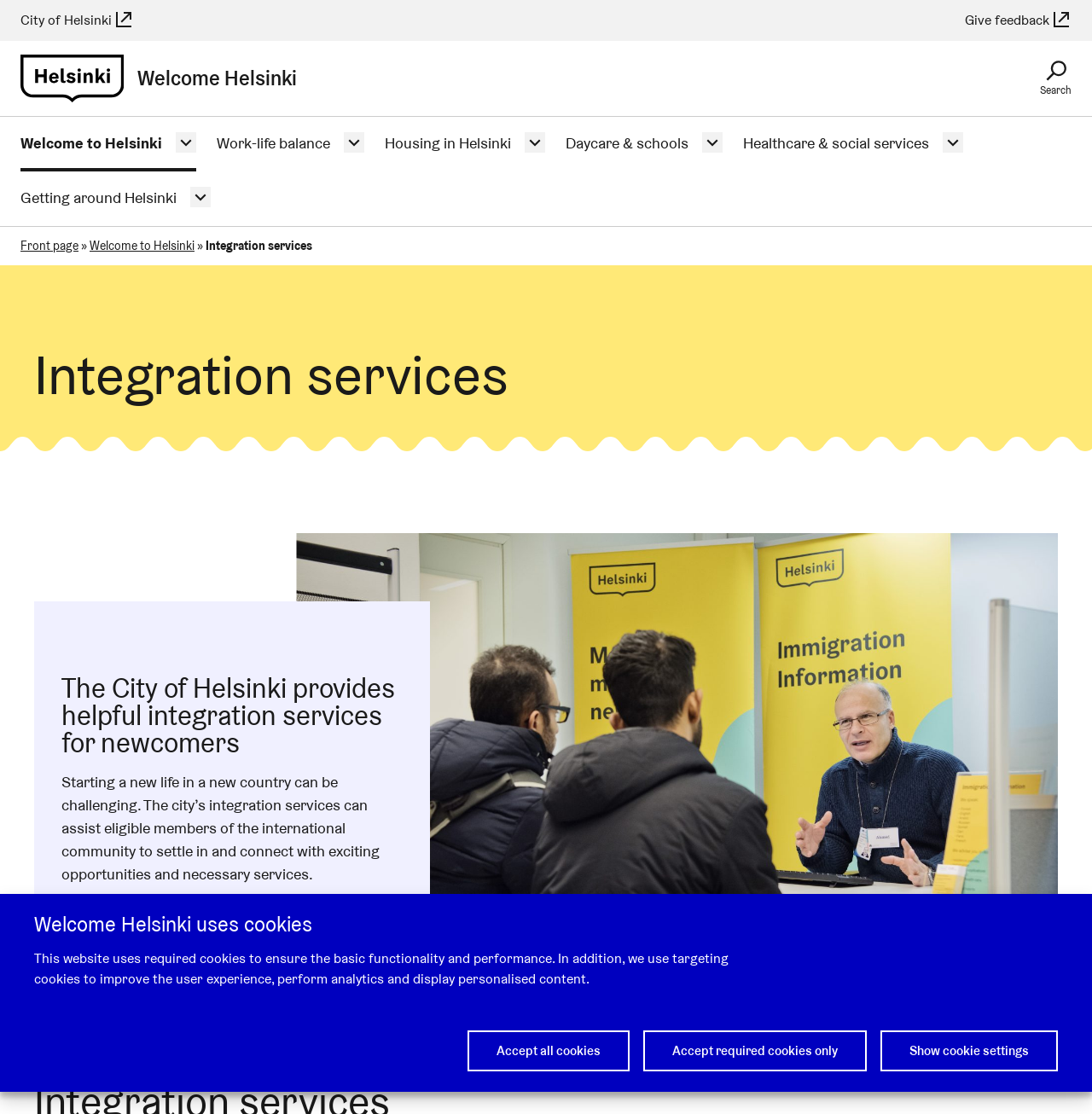Respond with a single word or phrase for the following question: 
What is the name of the city providing integration services?

Helsinki